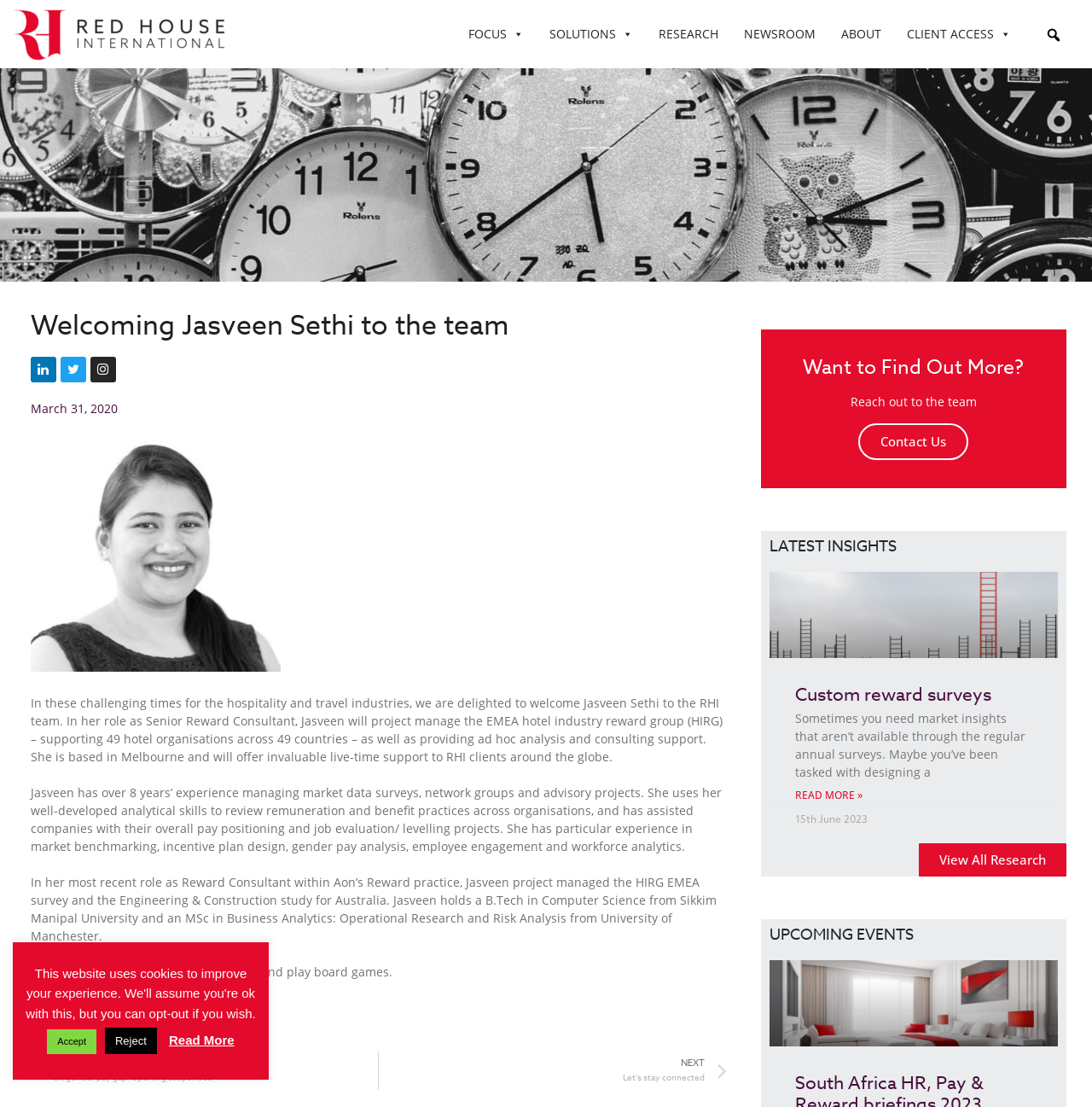Identify the bounding box coordinates of the element that should be clicked to fulfill this task: "Search for something". The coordinates should be provided as four float numbers between 0 and 1, i.e., [left, top, right, bottom].

[0.941, 0.008, 0.988, 0.055]